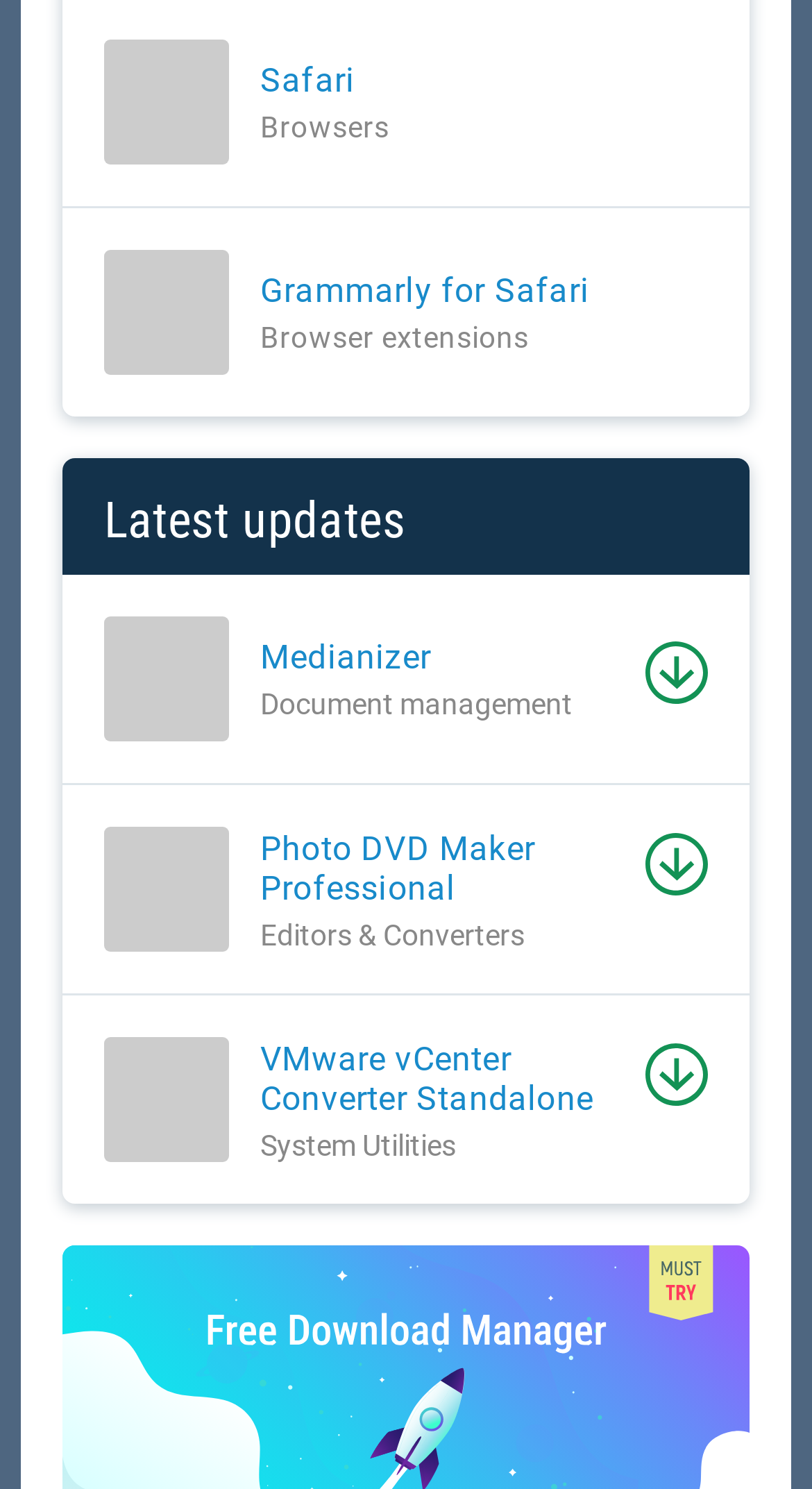What type of software is Safari?
Refer to the image and provide a thorough answer to the question.

Based on the image and link 'Safari Safari Browsers' at the top of the webpage, it can be inferred that Safari is a type of browser software.